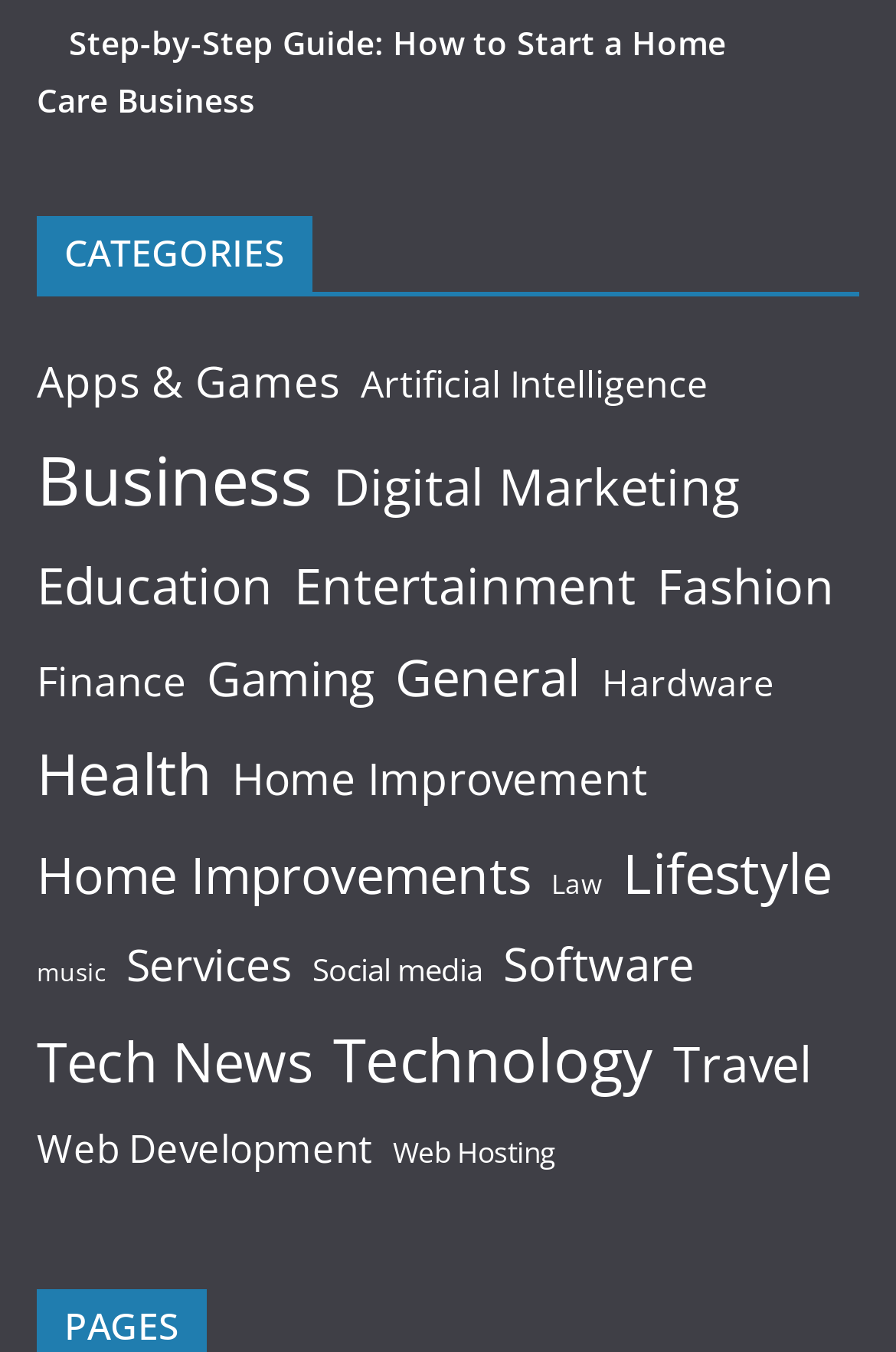Is there a category for 'Gaming'?
Provide a detailed and well-explained answer to the question.

Yes, there is a category for 'Gaming' as indicated by the link 'Gaming (63 items)' in the list of categories.